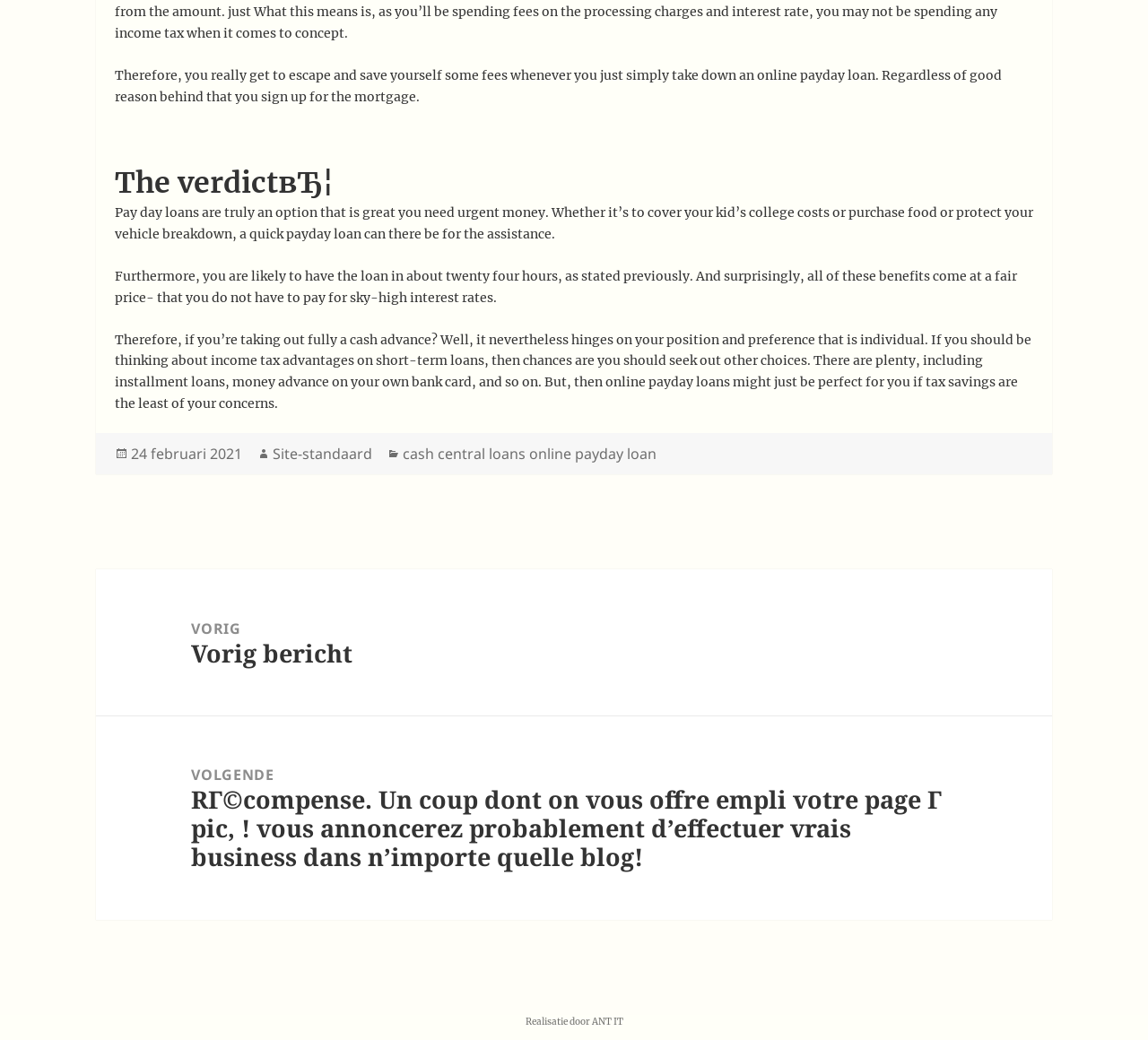What is the topic of the article?
Look at the image and construct a detailed response to the question.

The topic of the article can be inferred from the content of the static text elements, which discuss the benefits and drawbacks of payday loans.